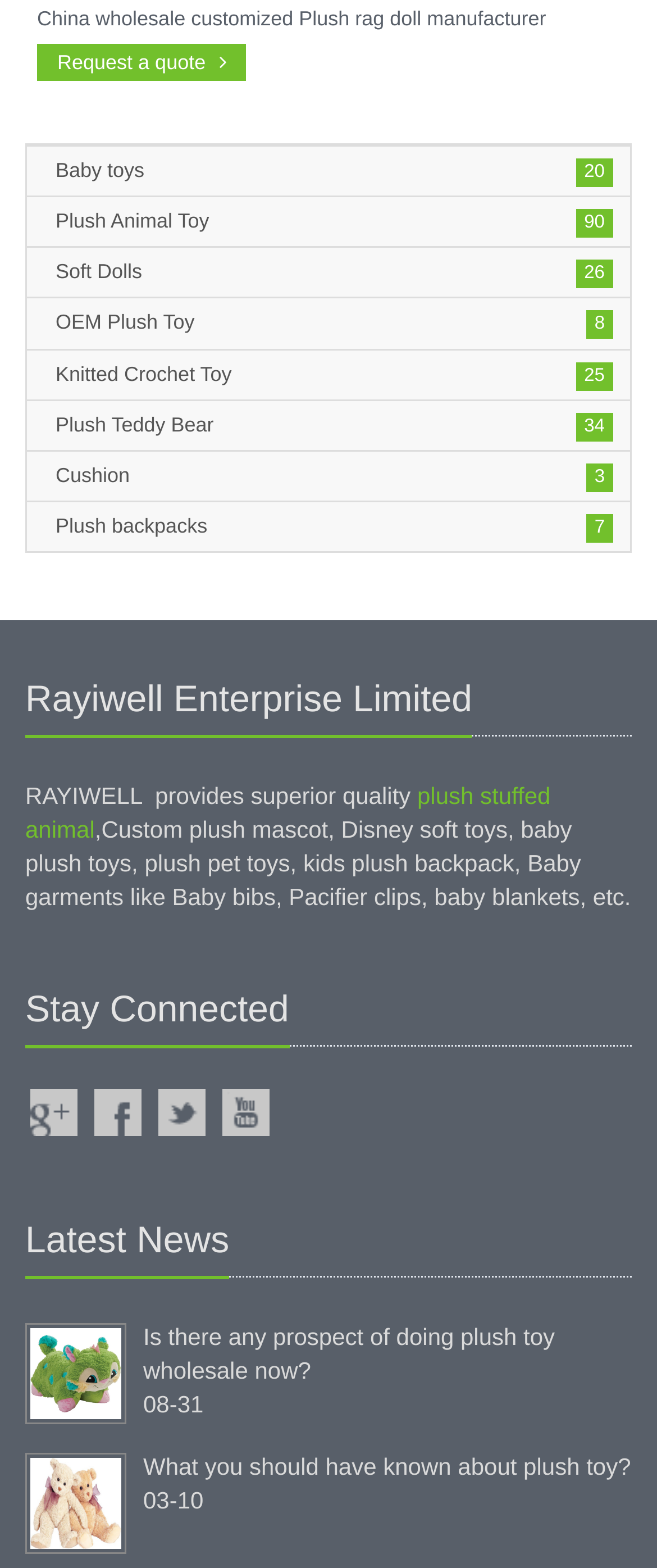Identify the bounding box coordinates of the element to click to follow this instruction: 'Click ABOUT US link'. Ensure the coordinates are four float values between 0 and 1, provided as [left, top, right, bottom].

None